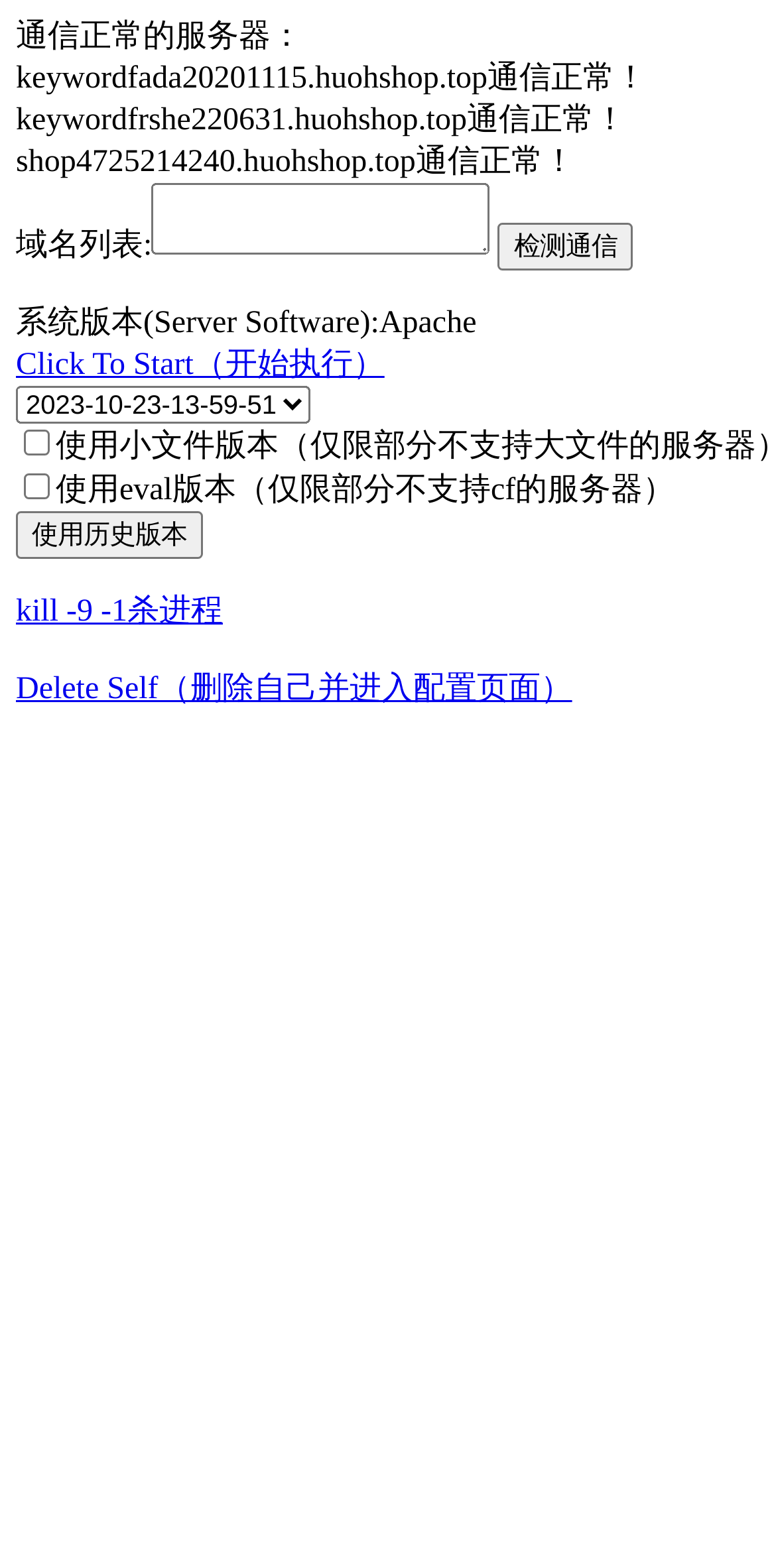Locate the bounding box coordinates of the element to click to perform the following action: 'Click Start Execution'. The coordinates should be given as four float values between 0 and 1, in the form of [left, top, right, bottom].

[0.021, 0.222, 0.496, 0.244]